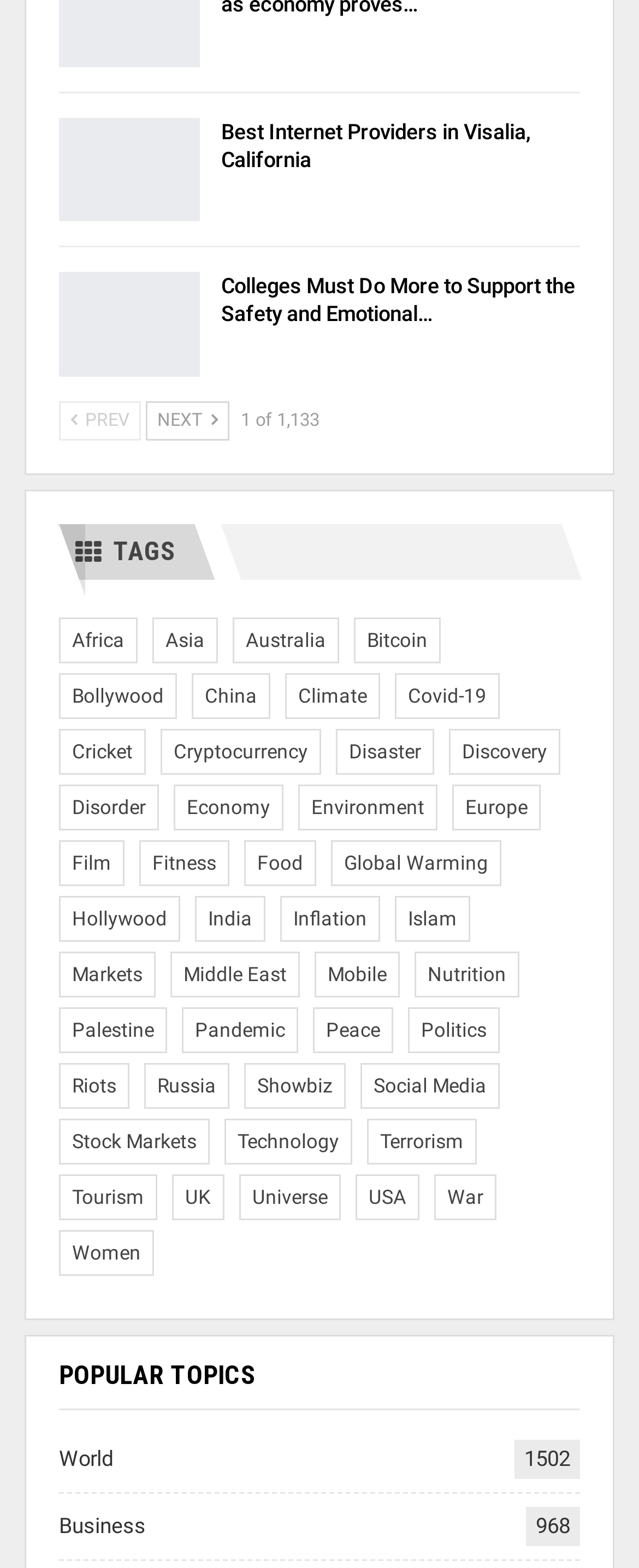How many items are related to the topic 'Covid-19'?
Please respond to the question with as much detail as possible.

I found the link 'Covid-19 (143 items)' which indicates that there are 143 items related to the topic 'Covid-19'.